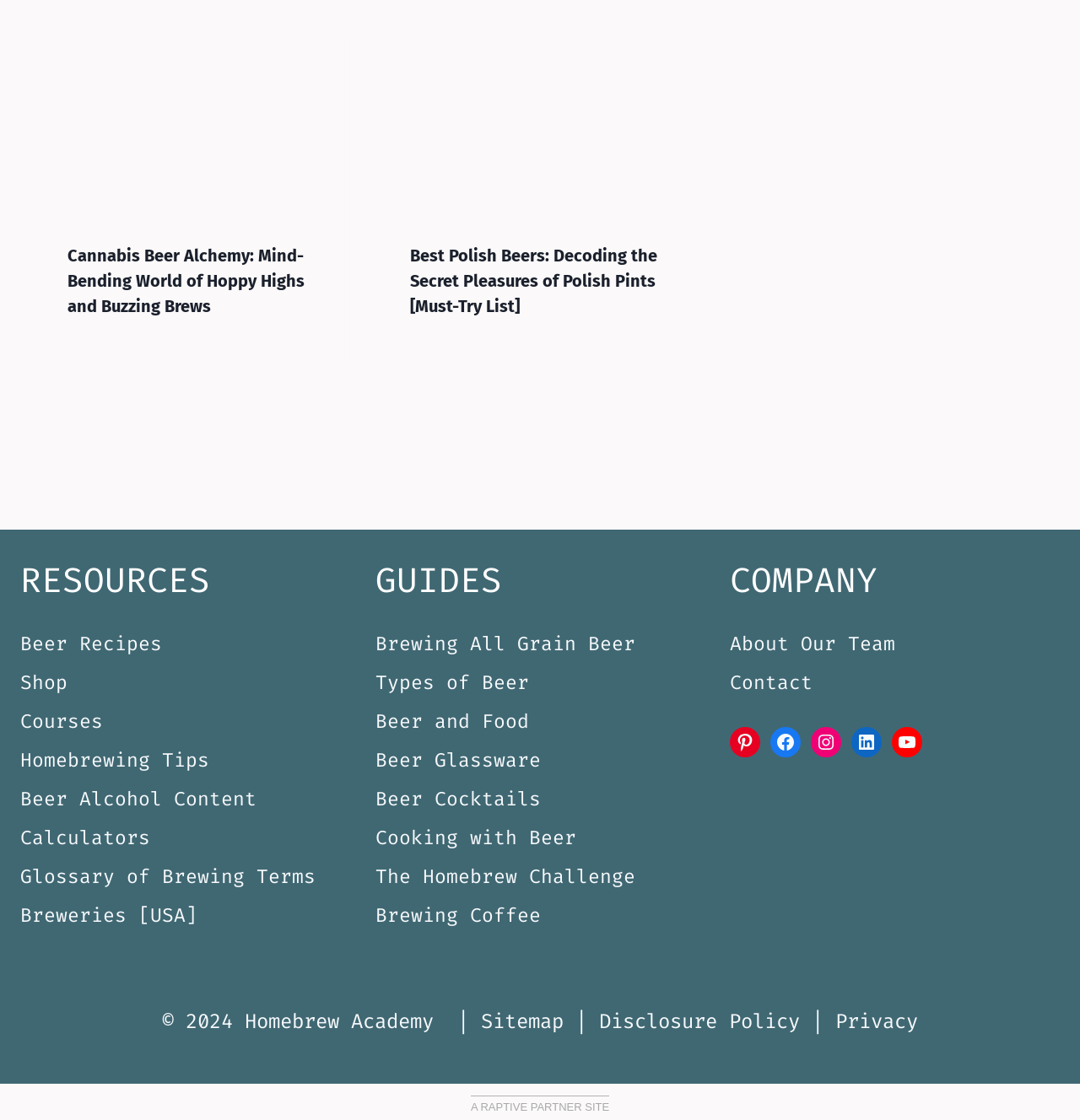Pinpoint the bounding box coordinates of the clickable element to carry out the following instruction: "Click on the 'Beer Recipes' link."

[0.019, 0.558, 0.324, 0.592]